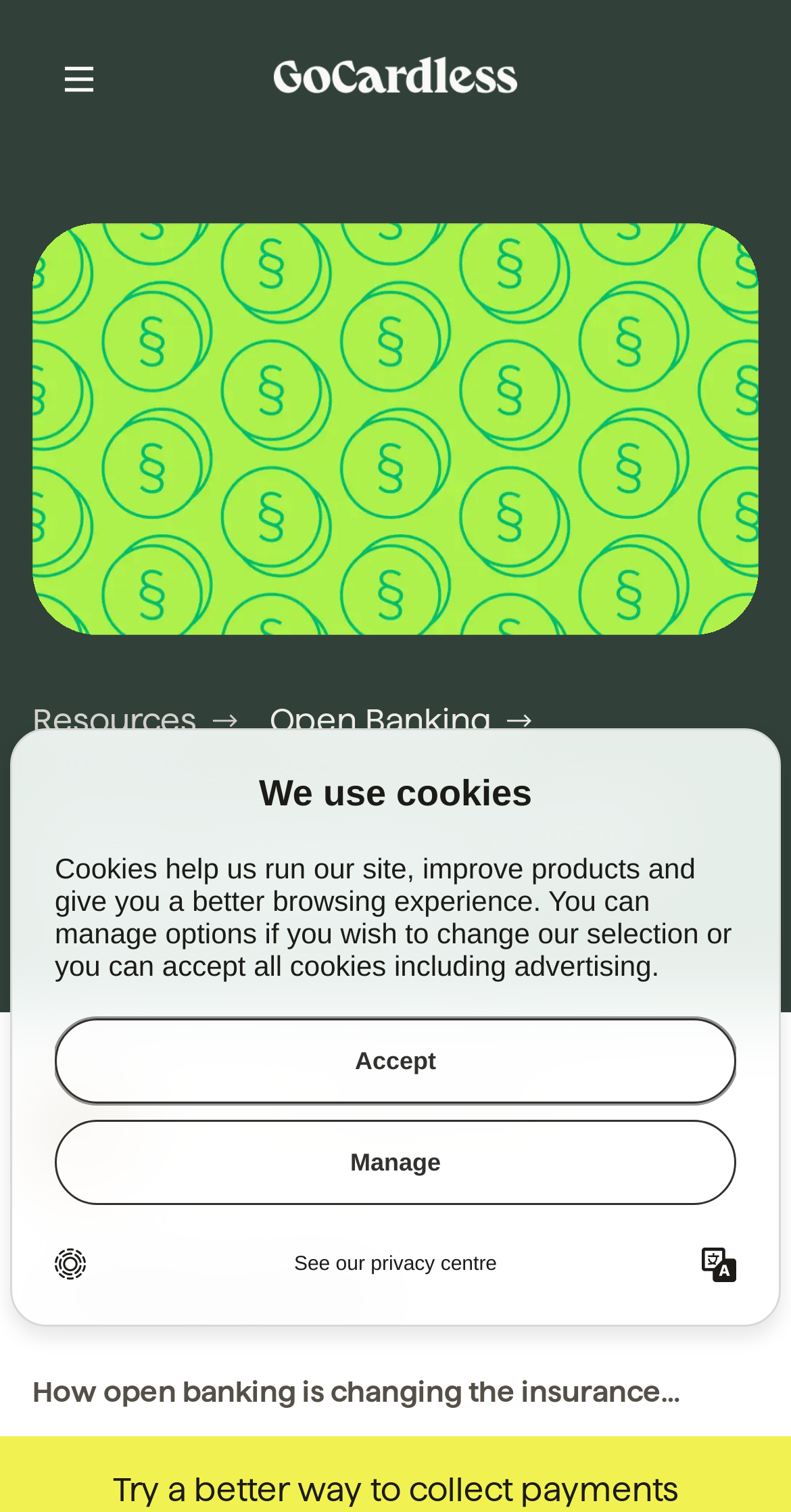Is there a call-to-action button?
Look at the image and provide a short answer using one word or a phrase.

Yes